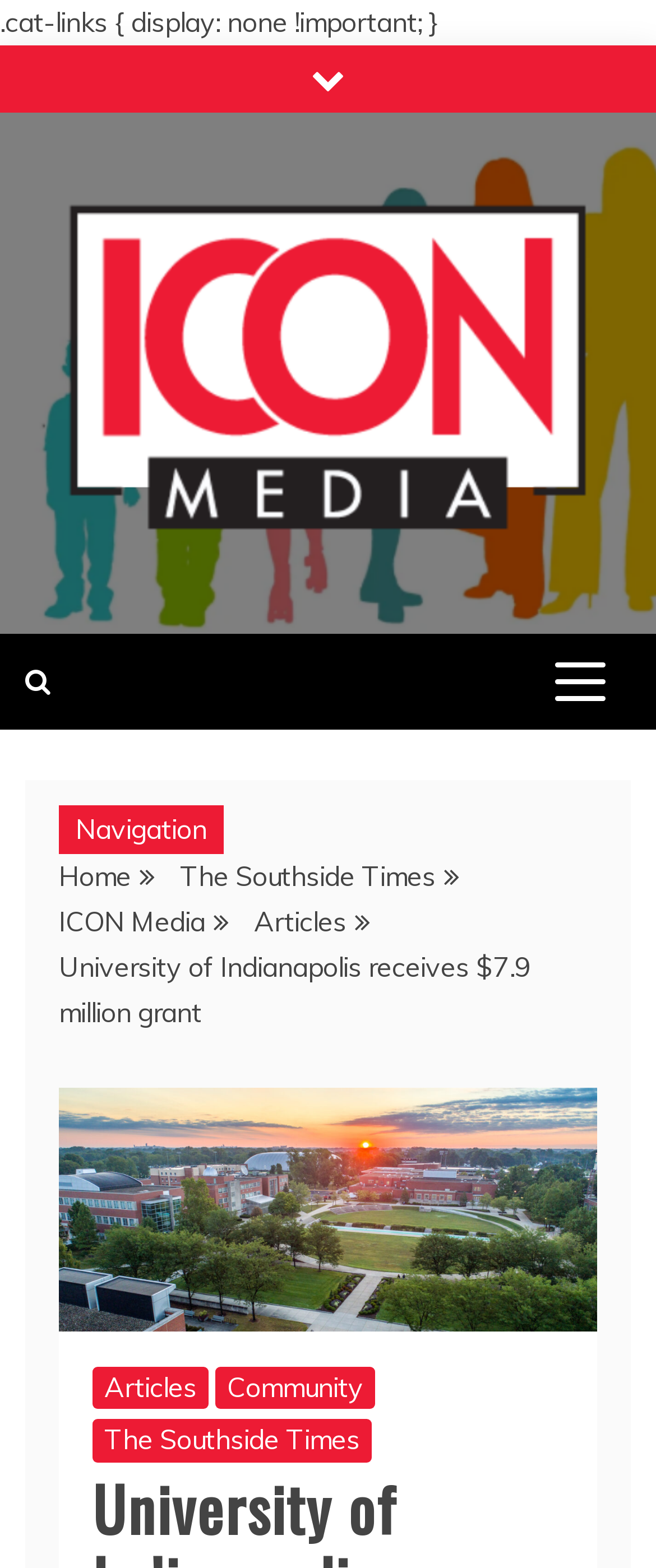Determine the bounding box coordinates for the clickable element required to fulfill the instruction: "Navigate to Home page". Provide the coordinates as four float numbers between 0 and 1, i.e., [left, top, right, bottom].

[0.09, 0.548, 0.2, 0.569]